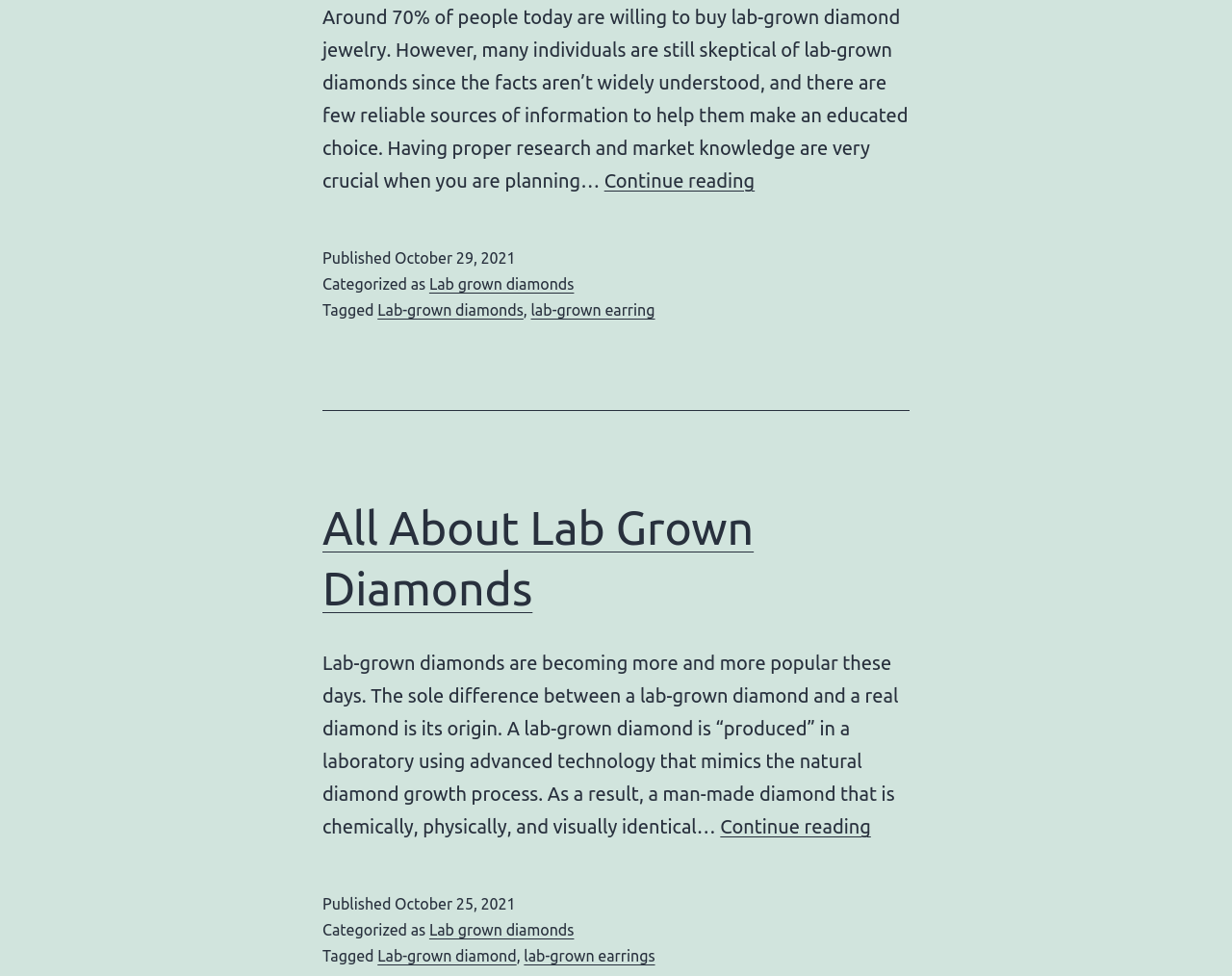Locate the bounding box coordinates of the area where you should click to accomplish the instruction: "View lab-grown diamond categories".

[0.348, 0.282, 0.466, 0.3]